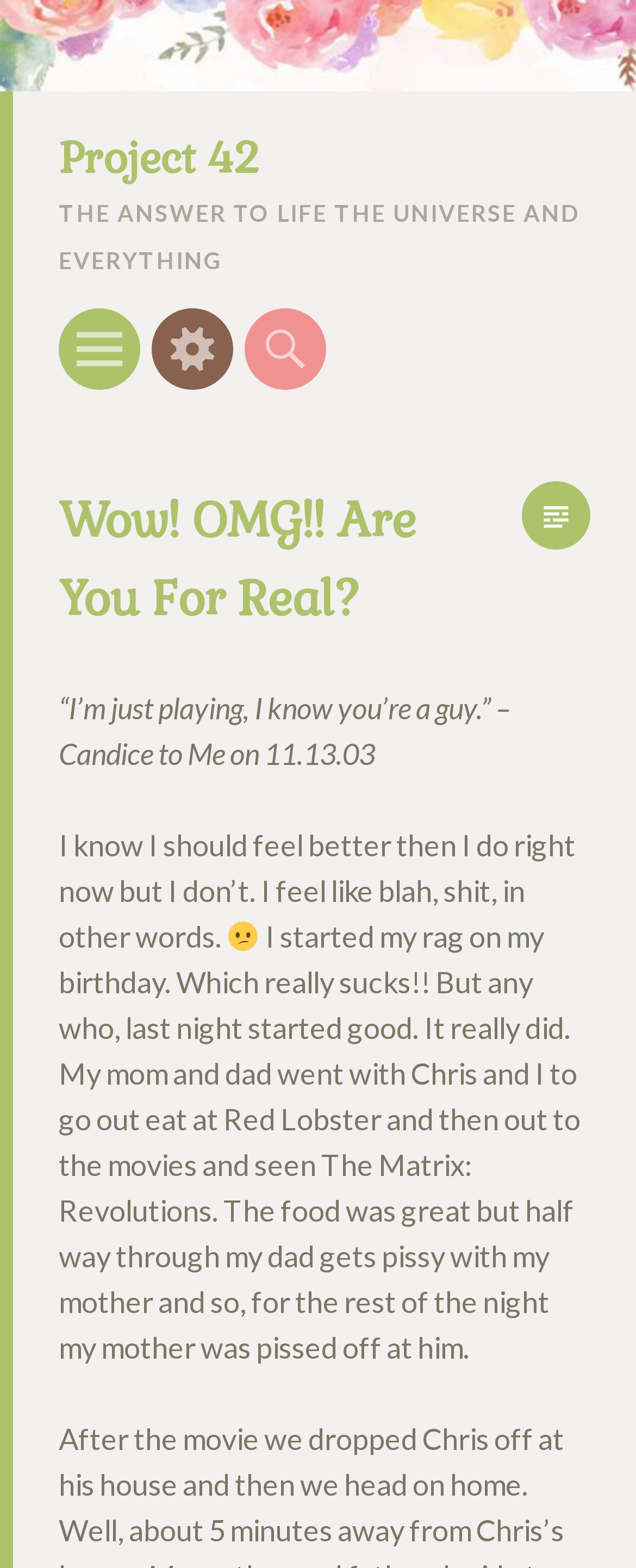Please provide a detailed answer to the question below by examining the image:
What is the author's mood in the second paragraph?

The author's mood can be inferred from the text 'I know I should feel better then I do right now but I don’t. I feel like blah, shit, in other words.' which indicates a sense of unhappiness or frustration. This text is located in the second paragraph of the webpage, with a bounding box of [0.092, 0.527, 0.905, 0.609].